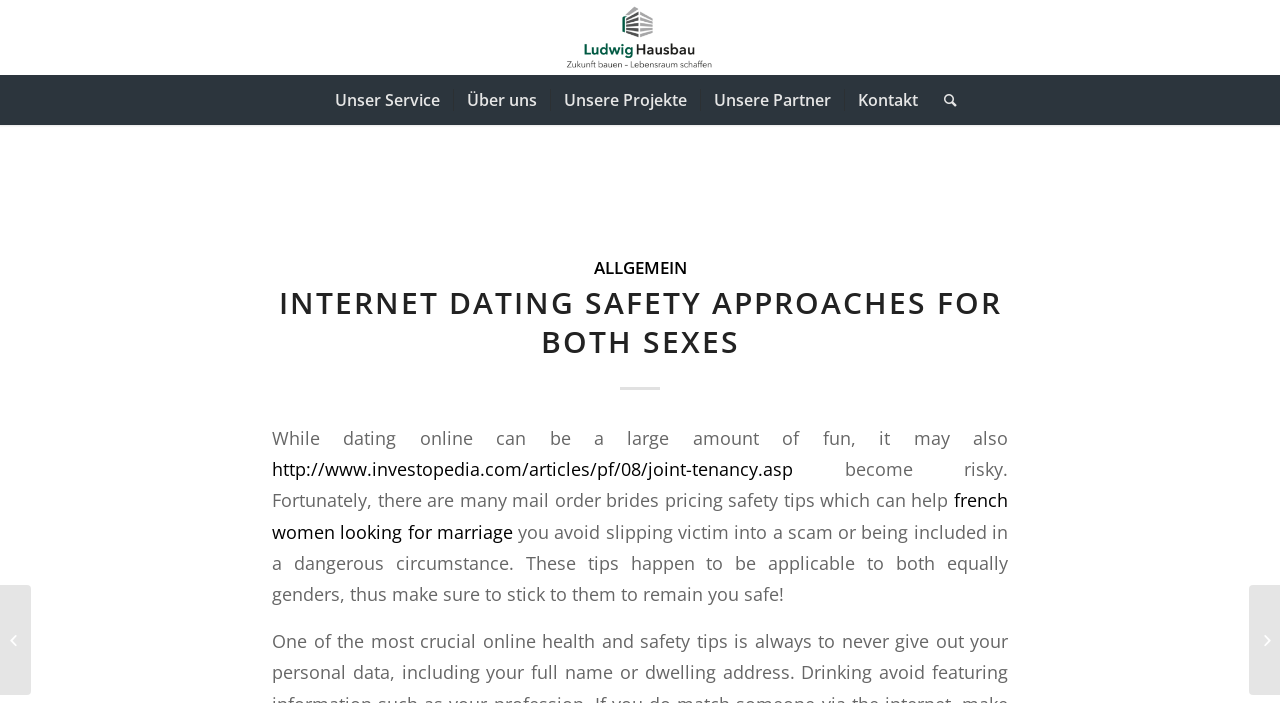Based on the element description: "Über uns", identify the UI element and provide its bounding box coordinates. Use four float numbers between 0 and 1, [left, top, right, bottom].

[0.354, 0.107, 0.43, 0.178]